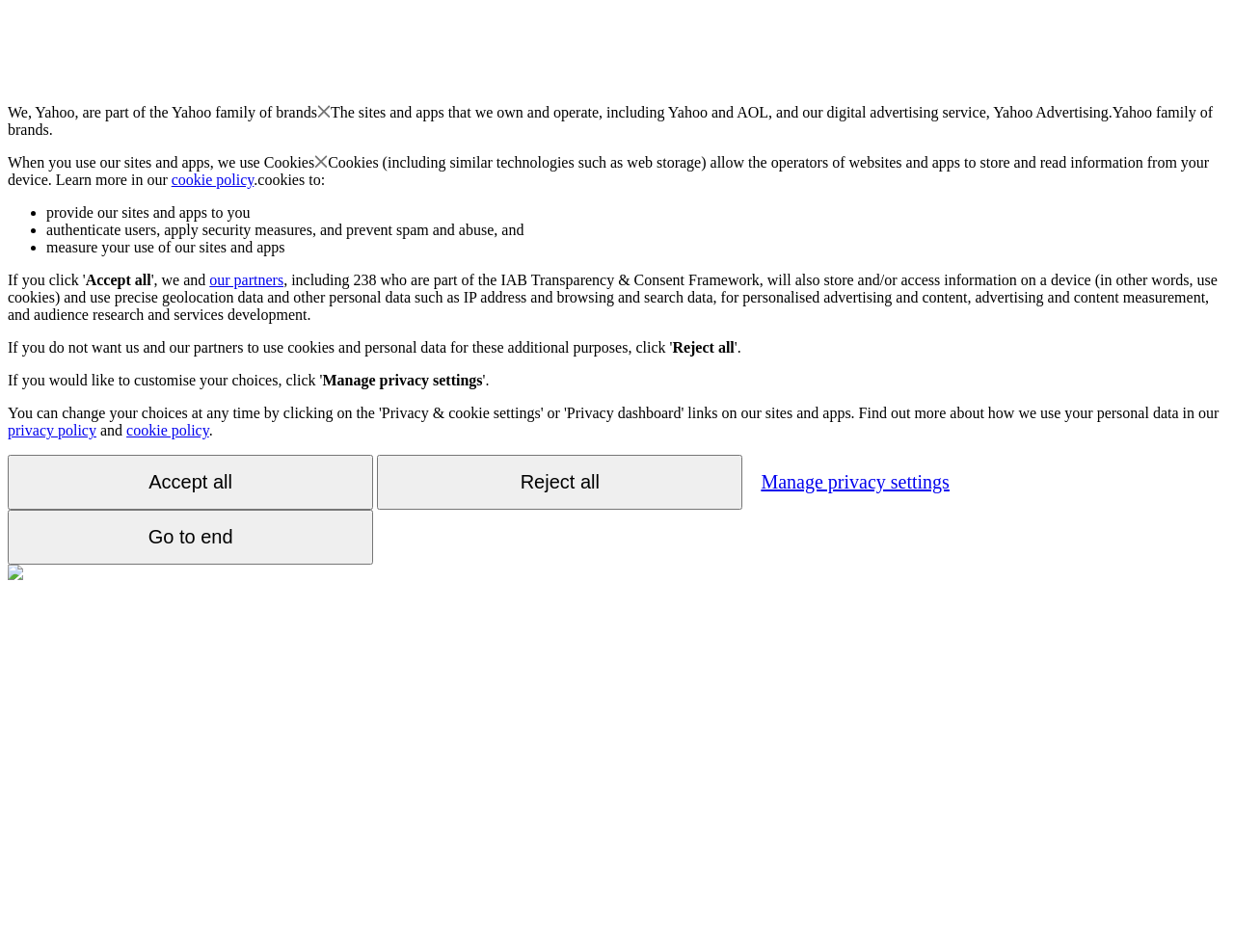Create a detailed summary of the webpage's content and design.

This webpage appears to be a privacy policy or consent page for Yahoo. At the top, there is a brief introduction stating that Yahoo is part of the Yahoo family of brands. Below this, there is a section explaining how Yahoo uses cookies and other technologies to store and read information from devices. This section is divided into three bullet points, which describe how cookies are used to provide Yahoo's sites and apps, authenticate users, and measure their use.

To the right of this section, there are three buttons: "Accept all", "Reject all", and "Manage privacy settings". These buttons are likely used to control cookie settings and privacy preferences.

Below the introduction and cookie explanation section, there is a longer paragraph of text that describes how Yahoo's partners, including those part of the IAB Transparency & Consent Framework, will also store and access information on devices and use personal data for personalized advertising and content.

At the bottom of the page, there are three more buttons: "Accept all", "Reject all", and "Manage privacy settings", which are likely duplicates of the buttons mentioned earlier. There is also a small image at the very bottom of the page, although its contents are not described.